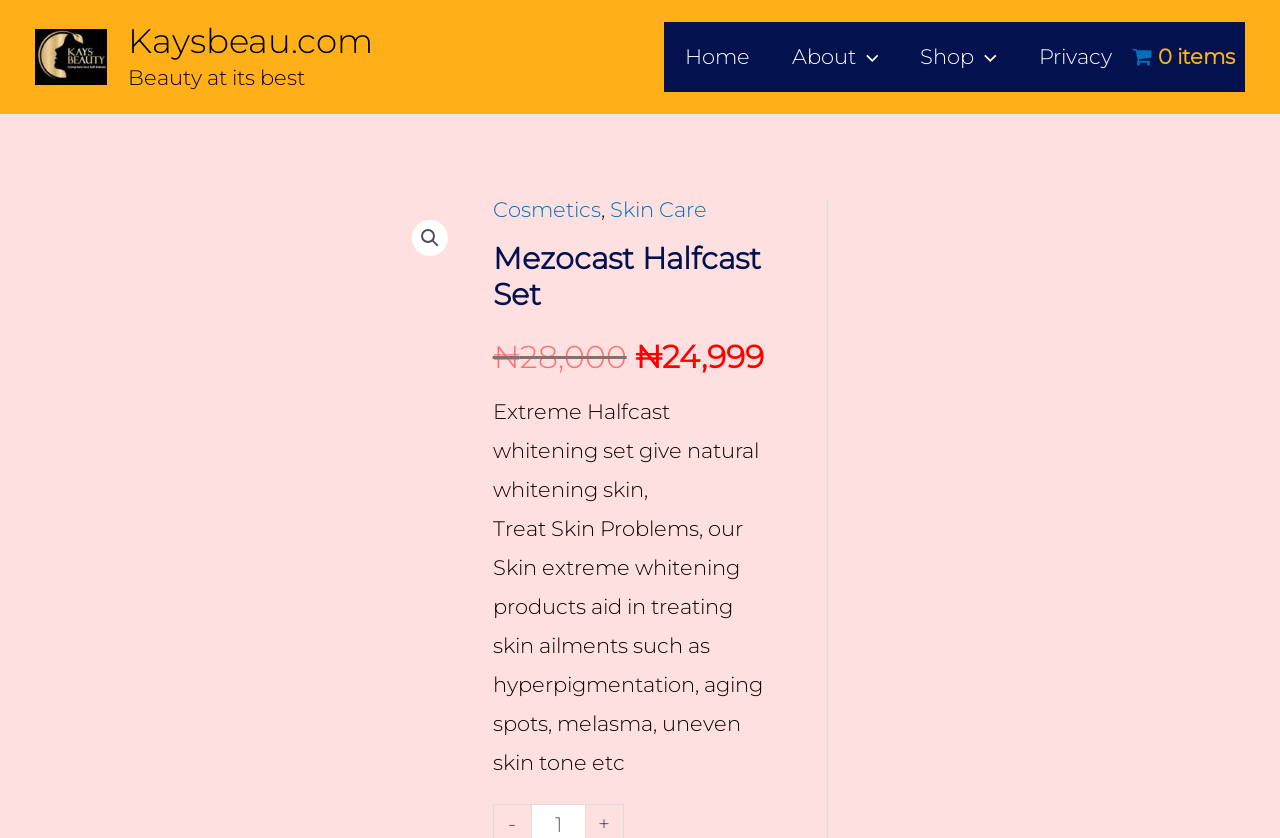What is the current price of the Mezocast Halfcast Set?
Kindly offer a detailed explanation using the data available in the image.

The current price of the Mezocast Halfcast Set can be found in the product description section, where it is stated as 'Current price is: ₦24,999'.